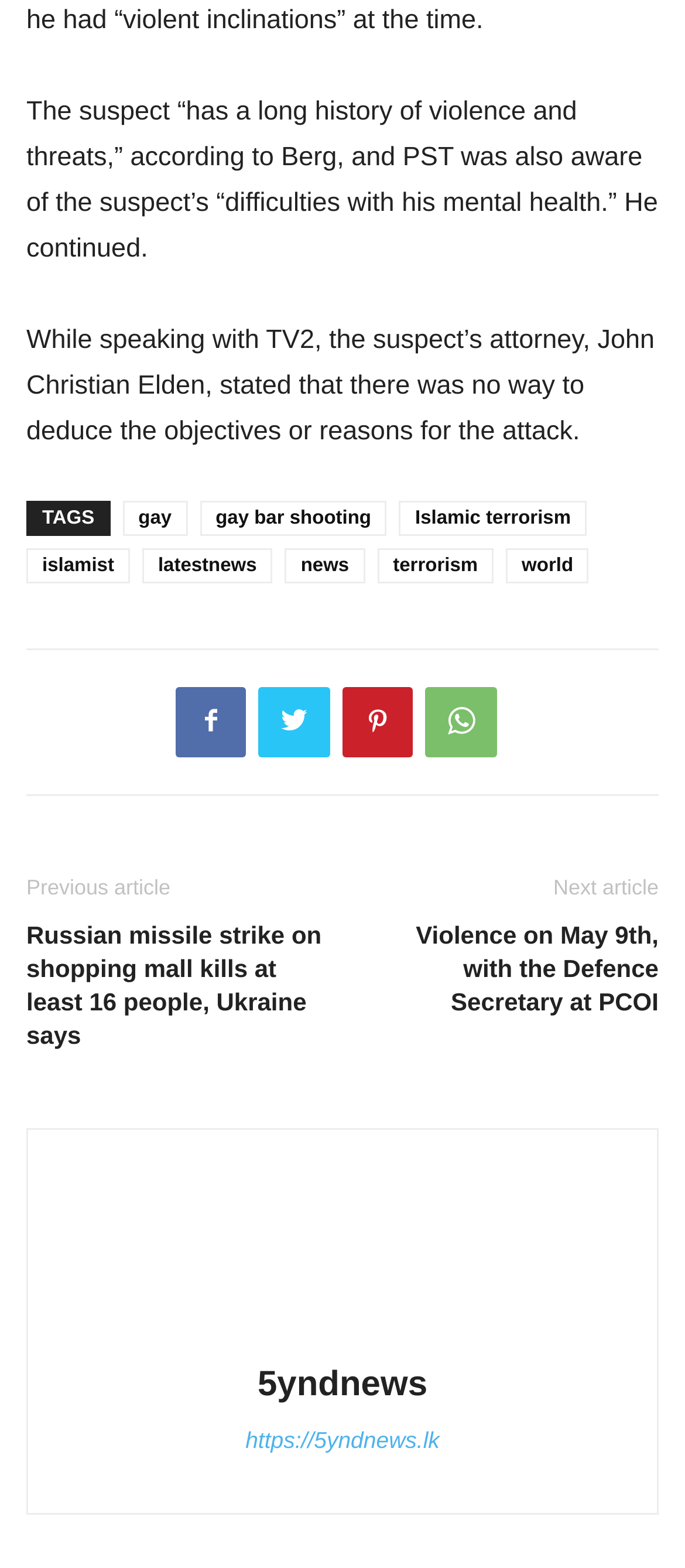Answer the following in one word or a short phrase: 
How many articles are shown on this page?

3